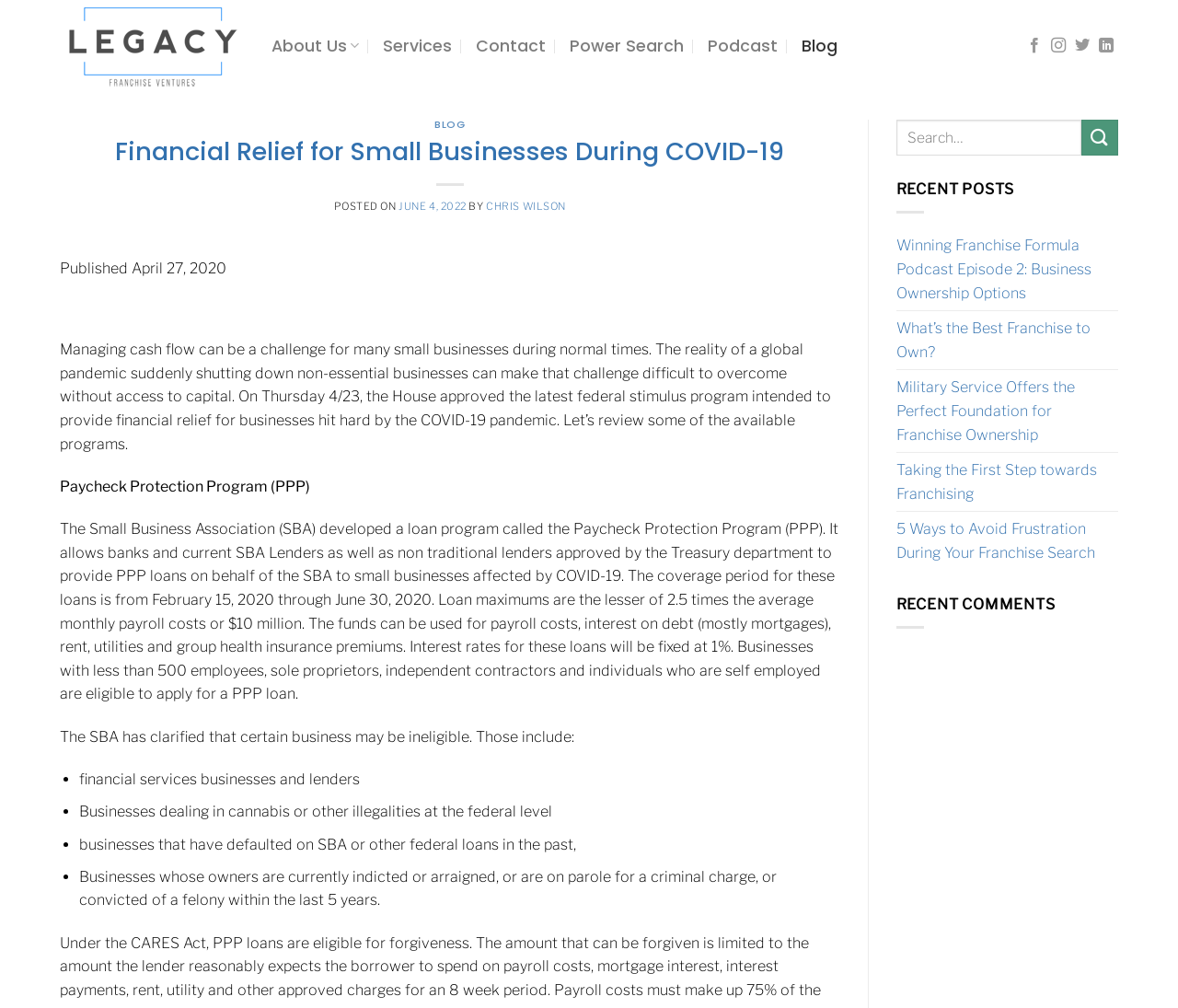Given the description "Power Search", provide the bounding box coordinates of the corresponding UI element.

[0.484, 0.03, 0.581, 0.062]